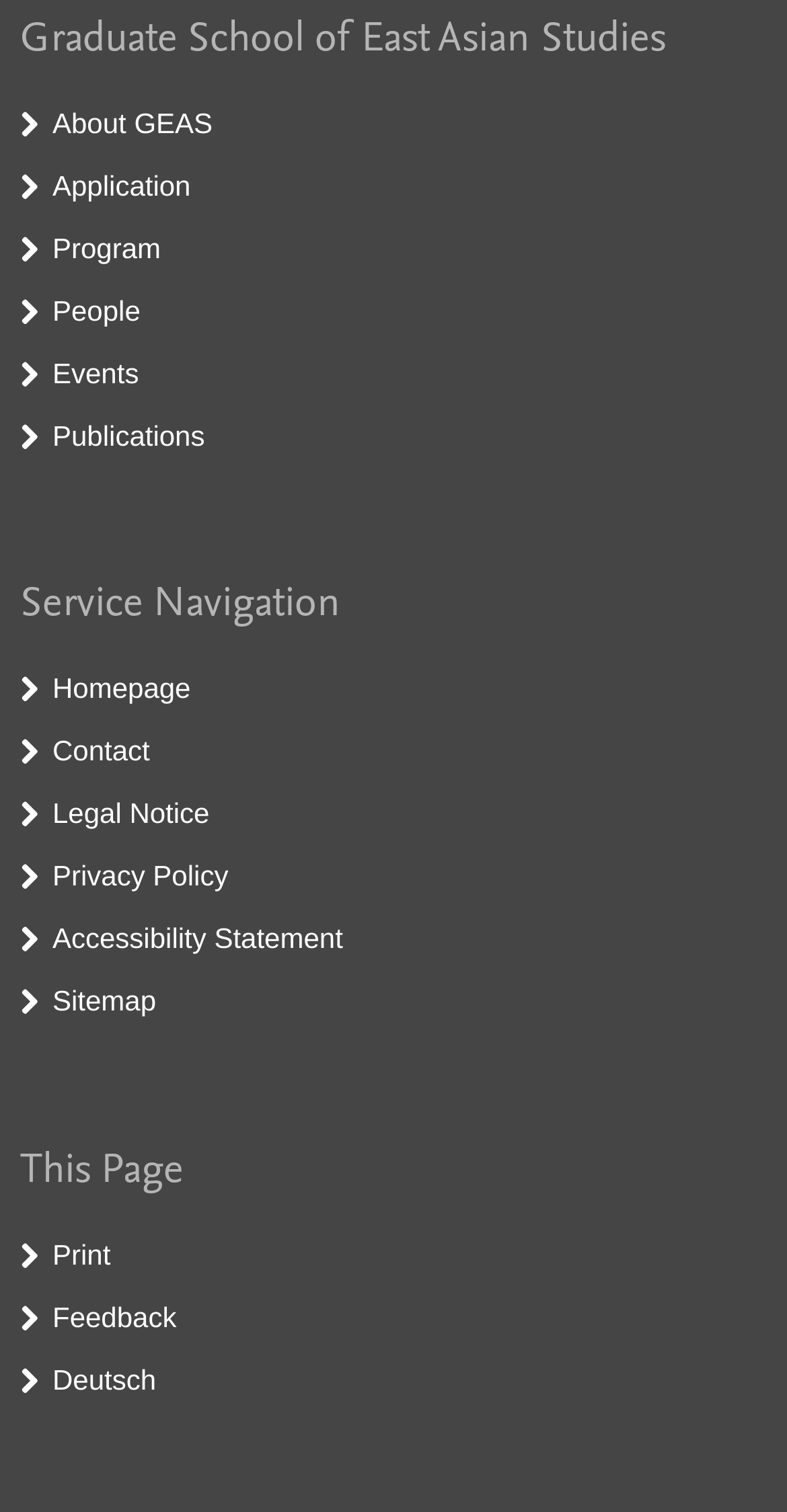What is the purpose of the 'This Page' section?
Kindly give a detailed and elaborate answer to the question.

The 'This Page' section is located at the bottom of the webpage and contains two elements: a button labeled 'Print' and a link labeled 'Feedback'. The purpose of this section appears to be to provide users with the ability to print the current page and to provide feedback about the page.